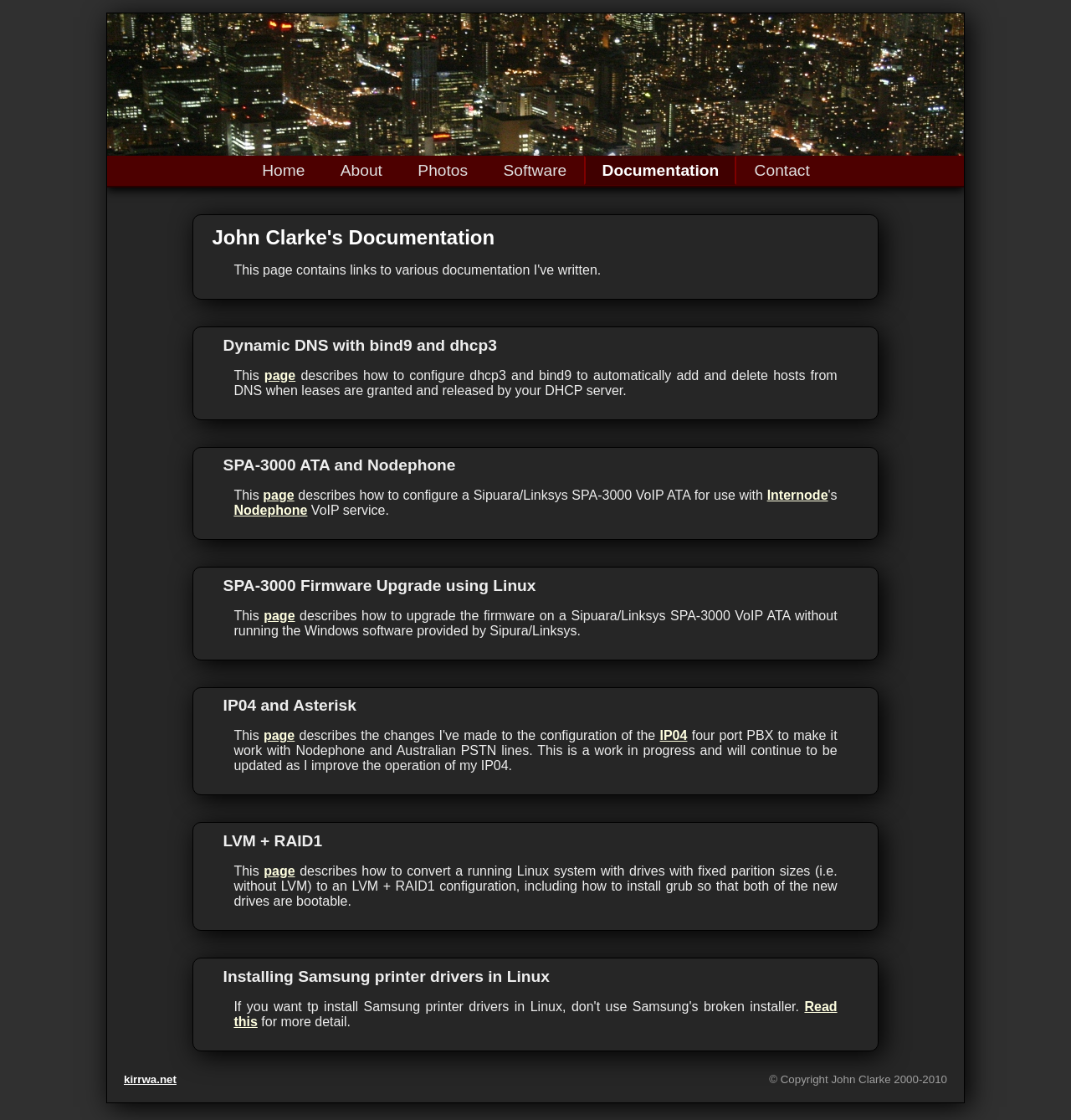Identify the bounding box coordinates necessary to click and complete the given instruction: "Go to home page".

None